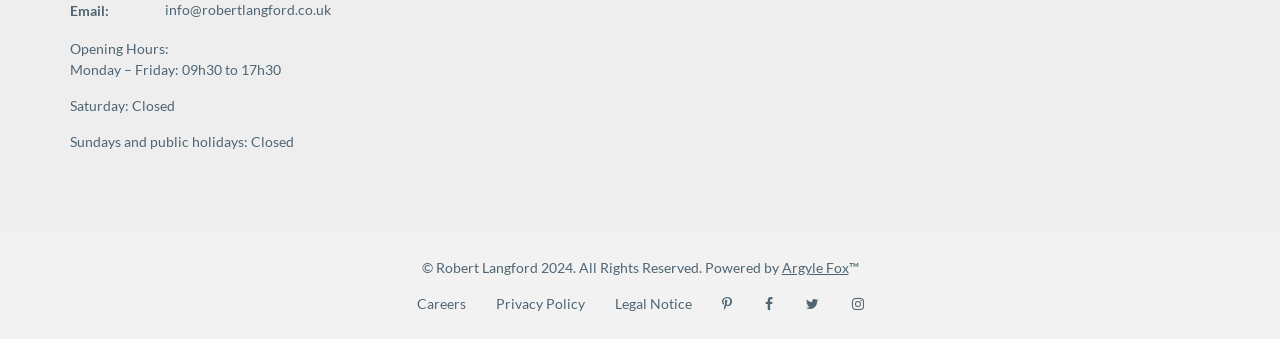Please find the bounding box coordinates (top-left x, top-left y, bottom-right x, bottom-right y) in the screenshot for the UI element described as follows: Robert Langford

[0.34, 0.764, 0.42, 0.814]